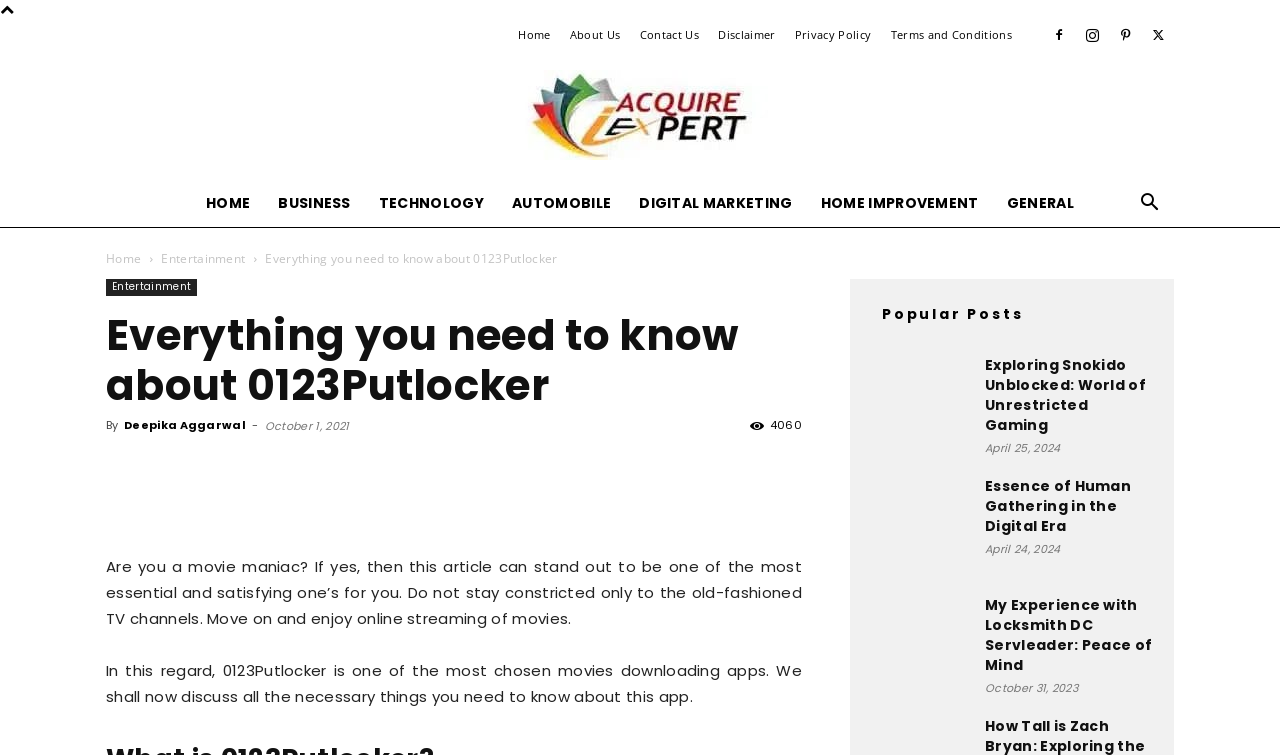What is the name of the app discussed in this article?
Answer the question in a detailed and comprehensive manner.

The article discusses the app 0123Putlocker, which is a movie downloading app. The name of the app is mentioned in the second paragraph of the article.